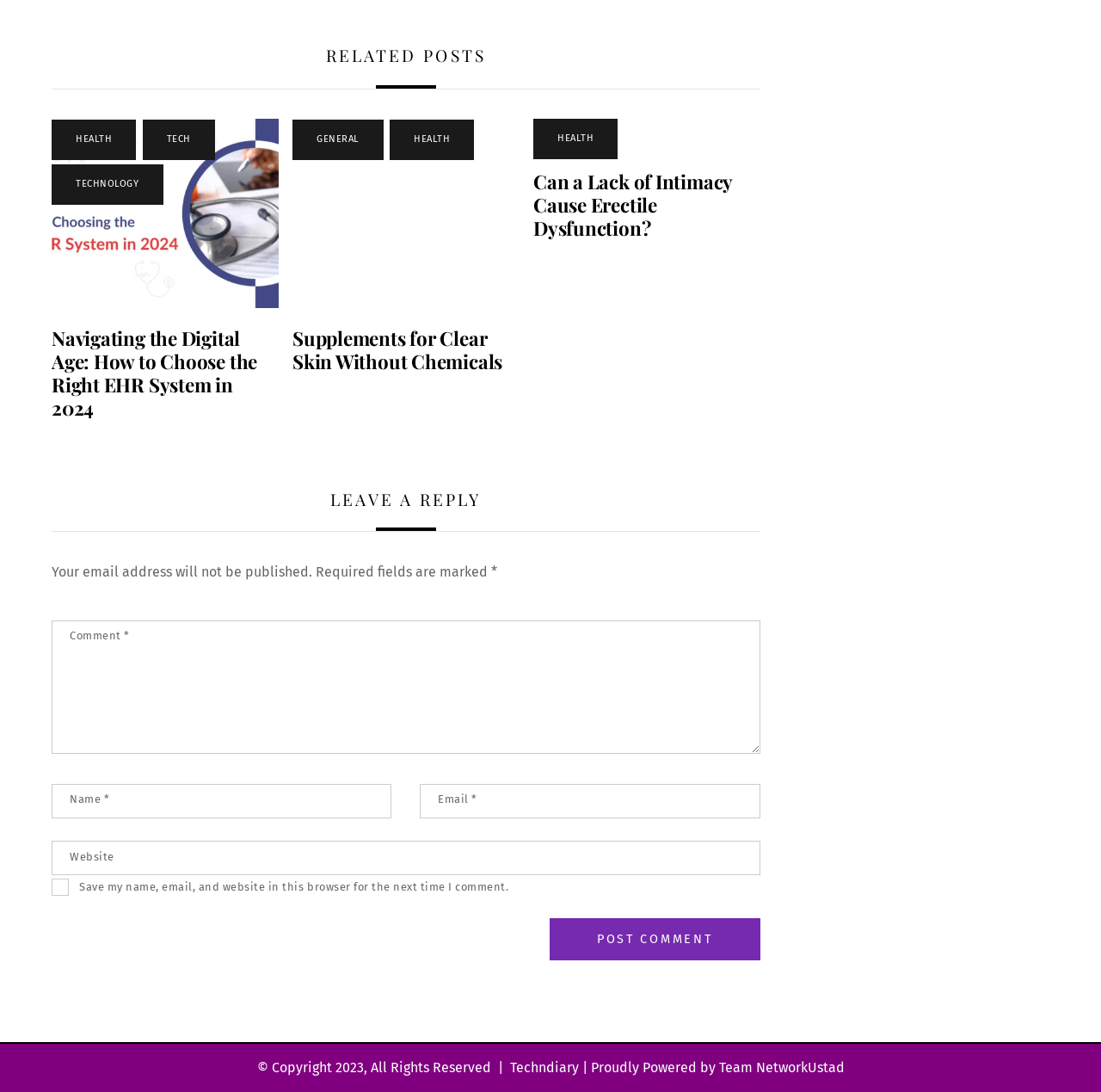What is the category of the first article?
Give a single word or phrase as your answer by examining the image.

HEALTH